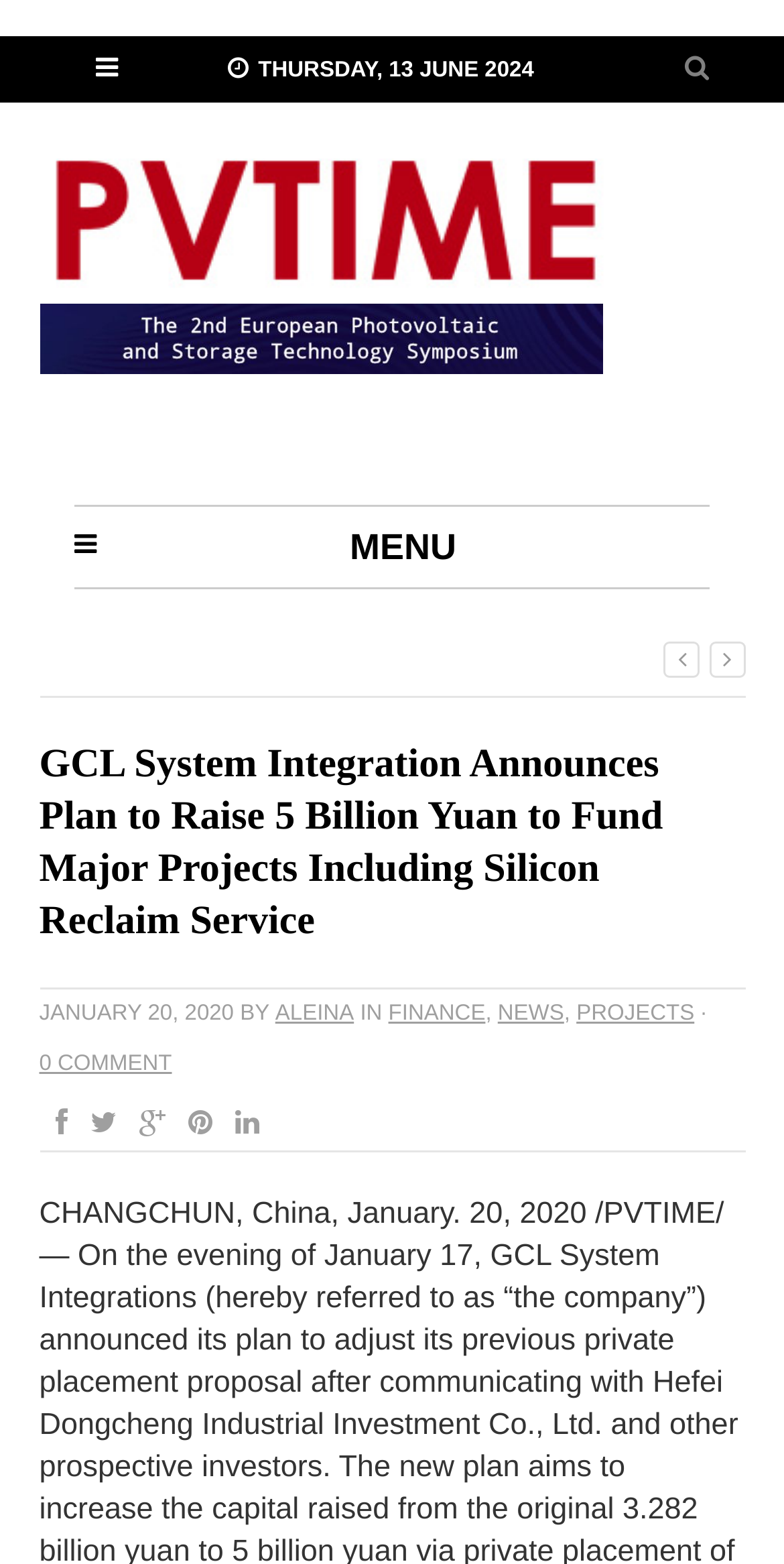Give a detailed explanation of the elements present on the webpage.

This webpage appears to be a news article page. At the top, there is a logo of "PVTIME" accompanied by an image, taking up a significant portion of the top section. Below the logo, there is a date "THURSDAY, 13 JUNE 2024" displayed prominently. 

On the top-right corner, there are several icons, including a menu icon, a search icon, and a few social media icons. 

The main content of the page is an article with the title "GCL System Integration Announces Plan to Raise 5 Billion Yuan to Fund Major Projects Including Silicon Reclaim Service". The title is followed by a timestamp "JANUARY 20, 2020" and the author's name "ALEINA". The article is categorized under "FINANCE" and "NEWS" and also has a "PROJECTS" tag. 

There are no comments on the article, as indicated by the "0 COMMENT" link. Below the article, there are several social media sharing icons.